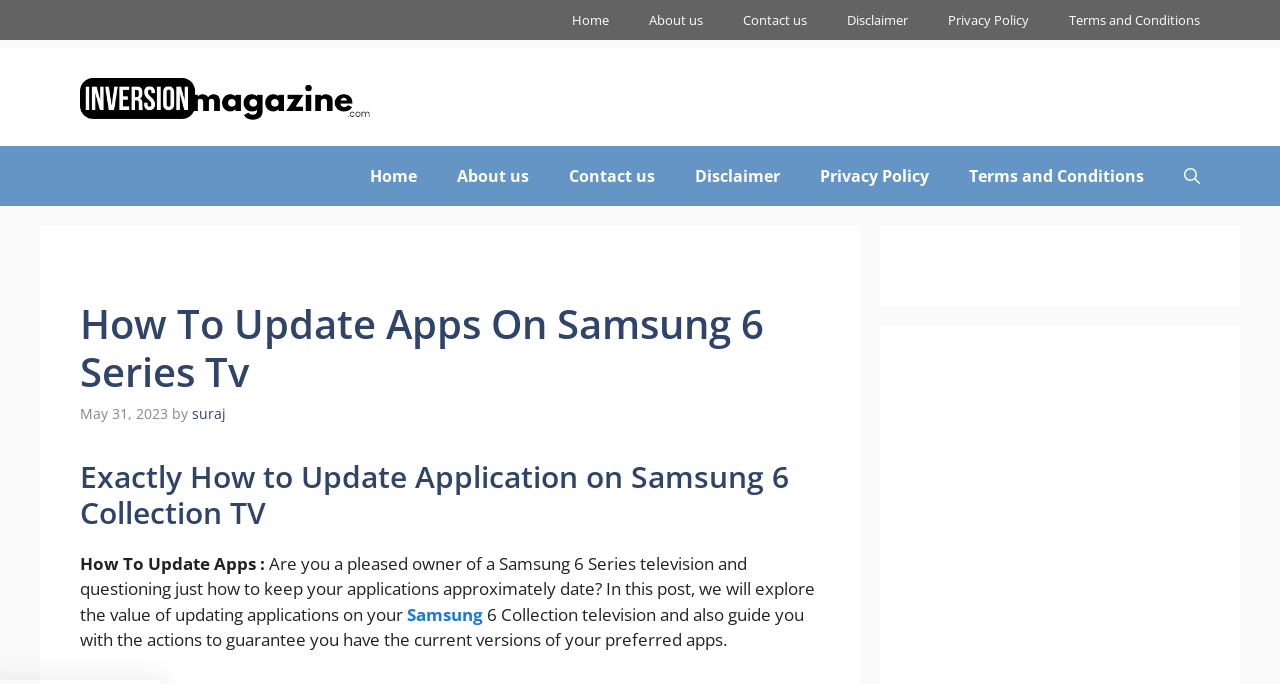Using the webpage screenshot, find the UI element described by ICP Registration Number: 16066560. Provide the bounding box coordinates in the format (top-left x, top-left y, bottom-right x, bottom-right y), ensuring all values are floating point numbers between 0 and 1.

None